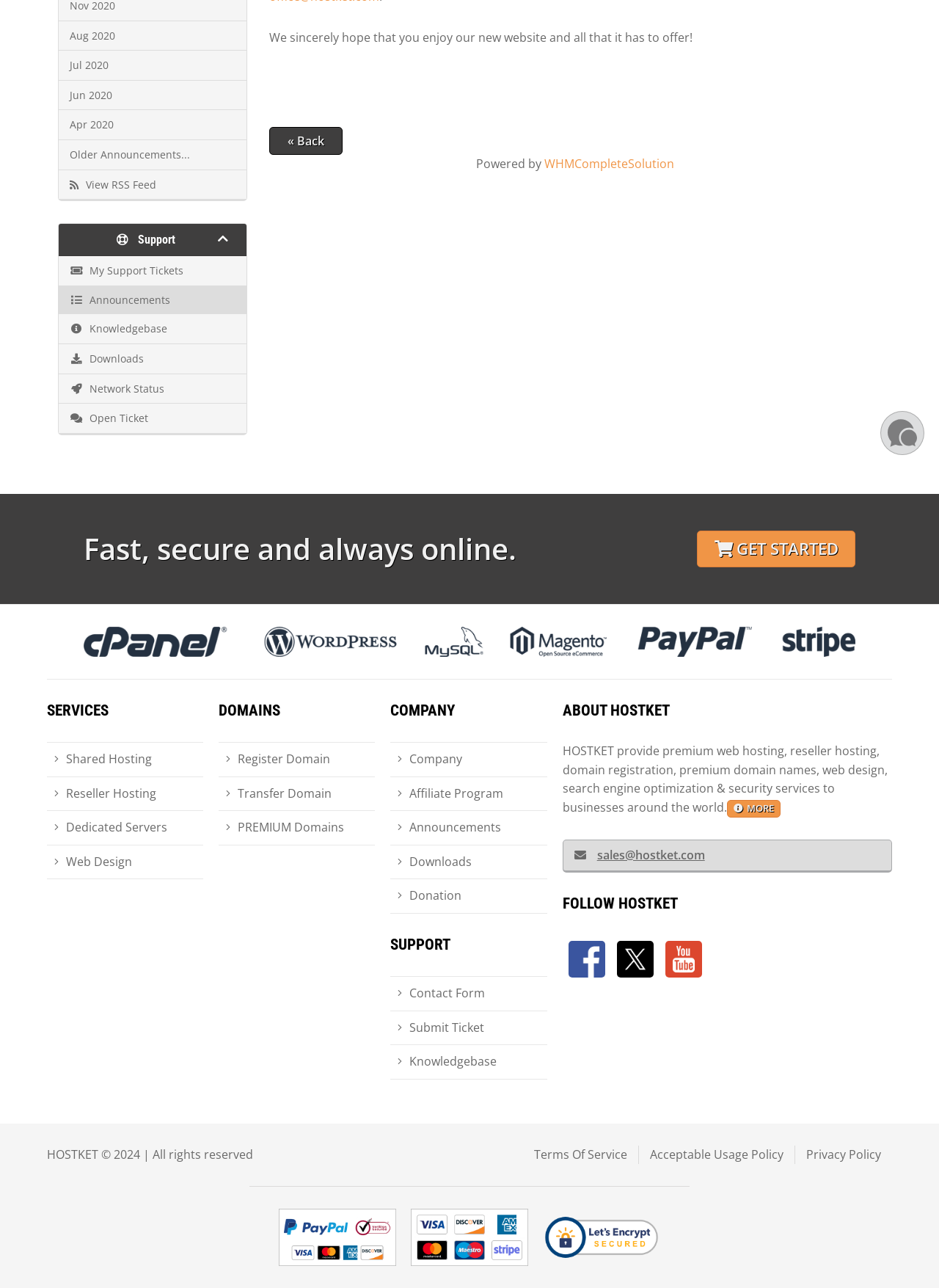Bounding box coordinates are given in the format (top-left x, top-left y, bottom-right x, bottom-right y). All values should be floating point numbers between 0 and 1. Provide the bounding box coordinate for the UI element described as: My Support Tickets

[0.062, 0.199, 0.262, 0.222]